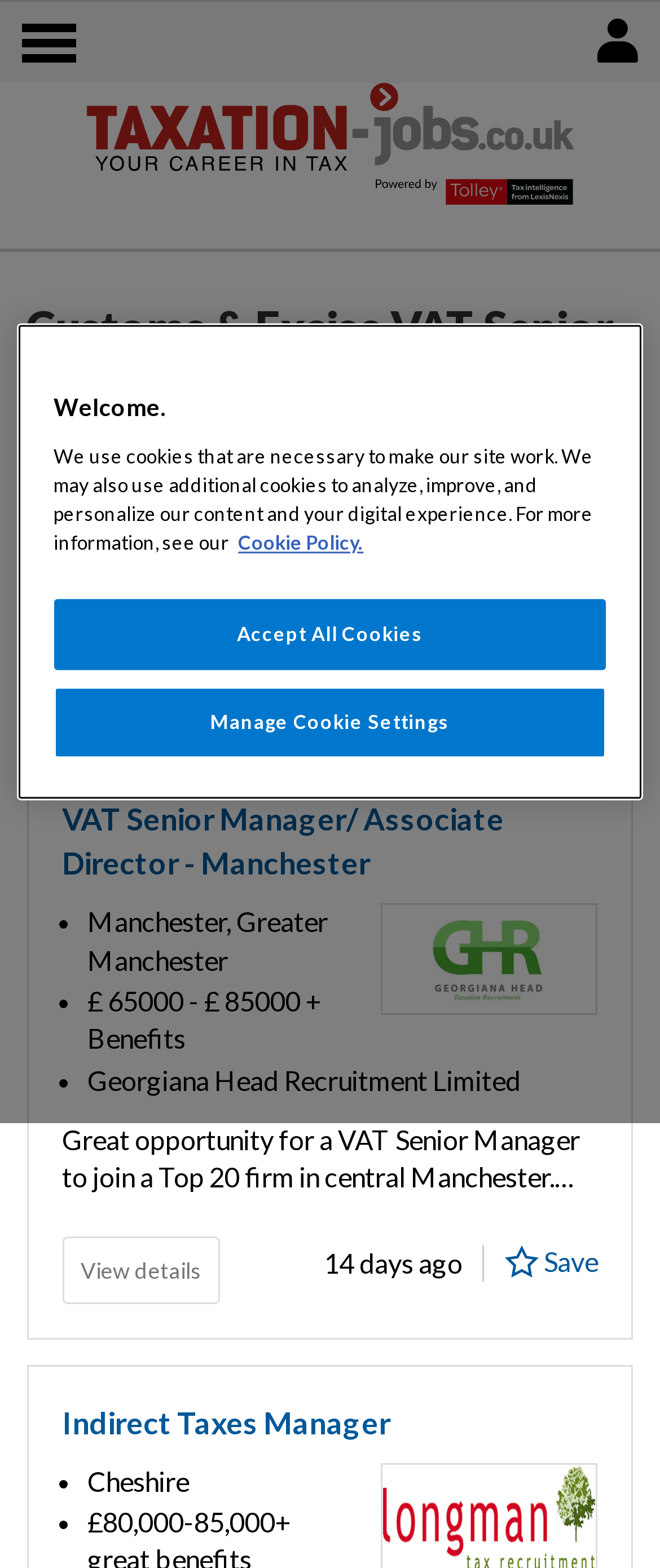Generate a comprehensive description of the webpage content.

This webpage is a job search platform, specifically displaying results for Customs & Excise VAT Senior Manager Permanent jobs. At the top, there are two links to skip to the main menu and user menu, followed by the Taxation Jobs logo. Below the logo, there is a heading that repeats the job title, accompanied by a status indicator.

The main content area is divided into several sections. On the left, there is a tab list with options to refine results and email job alerts. Below the tabs, there is a keyword search box with a search button. 

To the right of the search box, there are three headings: "Broaden your search", "Refine your search", and "Found 2 jobs". The "Refine your search" section contains three buttons to filter by sector, role, and location. 

The main job listing area displays two job postings. Each job posting includes a heading with the job title, a link to view details, and a brief description. The job details are accompanied by a list of bullet points with information such as location, salary range, and company name. There is also a button to save the job to a shortlist.

At the bottom of the page, there is a welcome message with a cookie policy notification, which includes links to more information and buttons to accept or manage cookie settings.